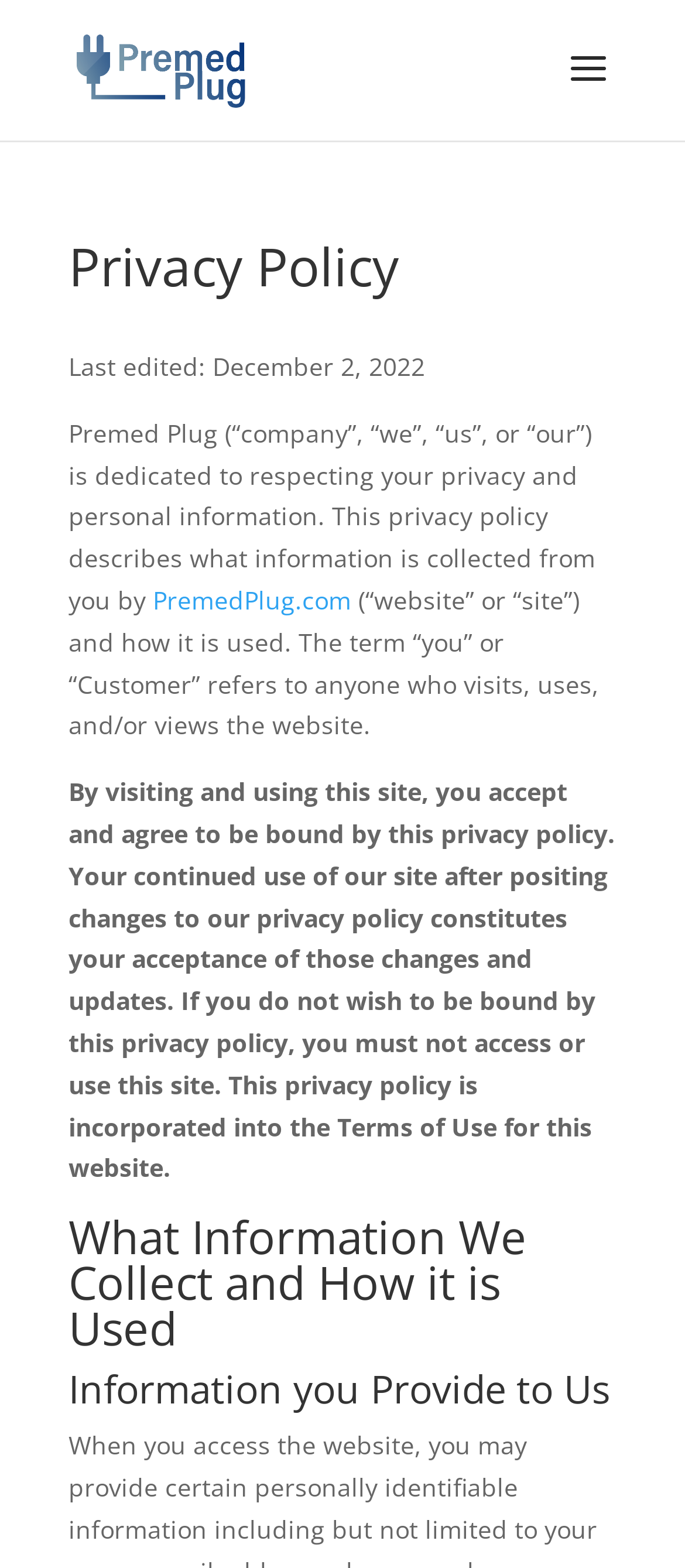Create a detailed summary of the webpage's content and design.

The webpage is titled "Privacy Policy - Premed Plug" and features a prominent link to "Premed Plug" at the top left, accompanied by a small image of the company's logo. Below this, a heading reads "Privacy Policy" in a larger font. 

To the right of the title, there is a note indicating that the page was "Last edited: December 2, 2022". 

The main content of the page is divided into sections, with a paragraph of text explaining that Premed Plug is dedicated to respecting users' privacy and personal information. This text is followed by a link to "PremedPlug.com" and a continuation of the paragraph explaining how the term "you" or "Customer" is used on the website. 

Further down the page, there is a section of text outlining the terms of the privacy policy, including the user's acceptance of the policy and any changes that may be made to it. 

The page is organized into clear sections, with headings that break up the content. There are two main headings: "What Information We Collect and How it is Used" and "Information you Provide to Us", which suggest that the page will provide detailed information about Premed Plug's data collection and usage practices.